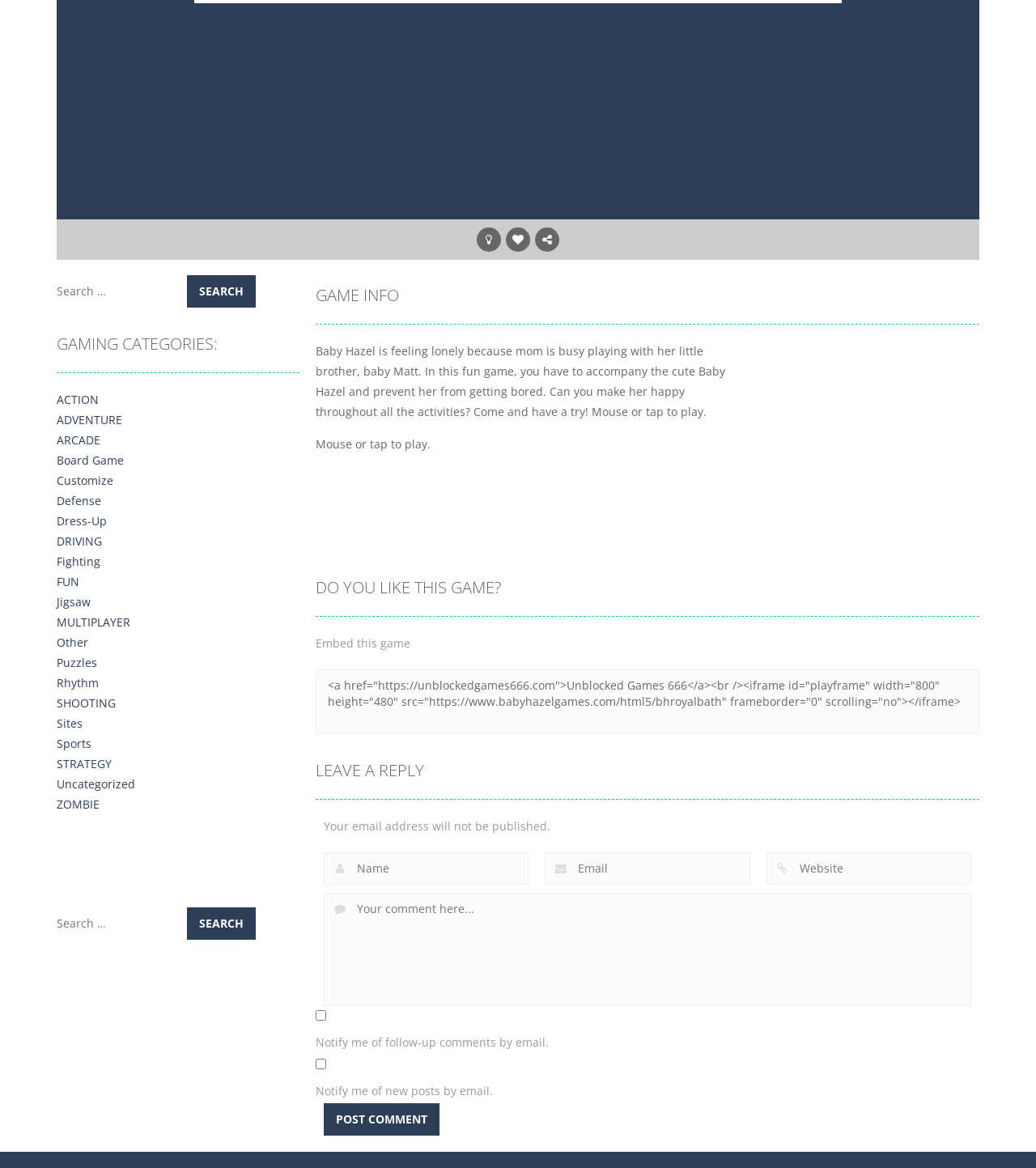Highlight the bounding box coordinates of the region I should click on to meet the following instruction: "Post a comment".

[0.312, 0.945, 0.424, 0.972]